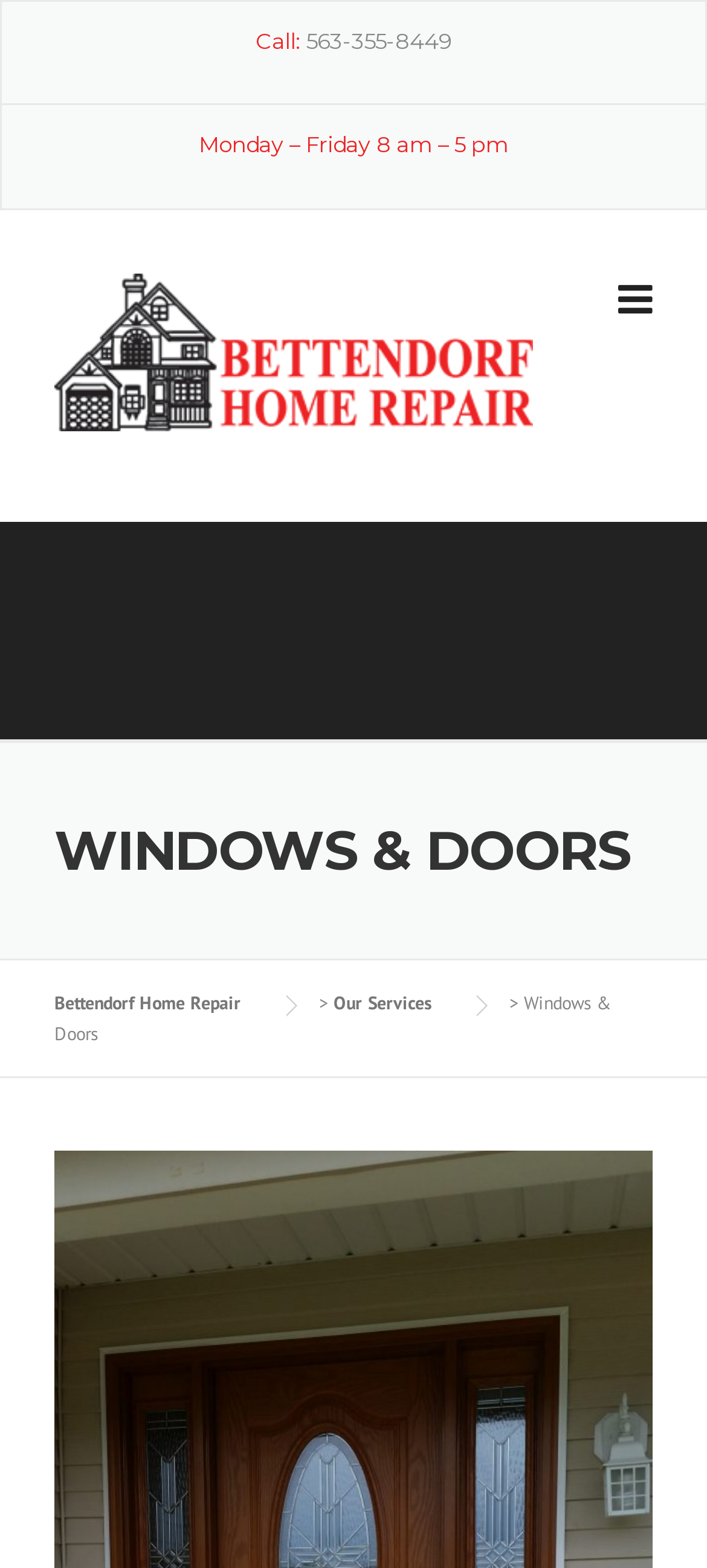Provide your answer in a single word or phrase: 
Is there a link to the company's homepage?

Yes